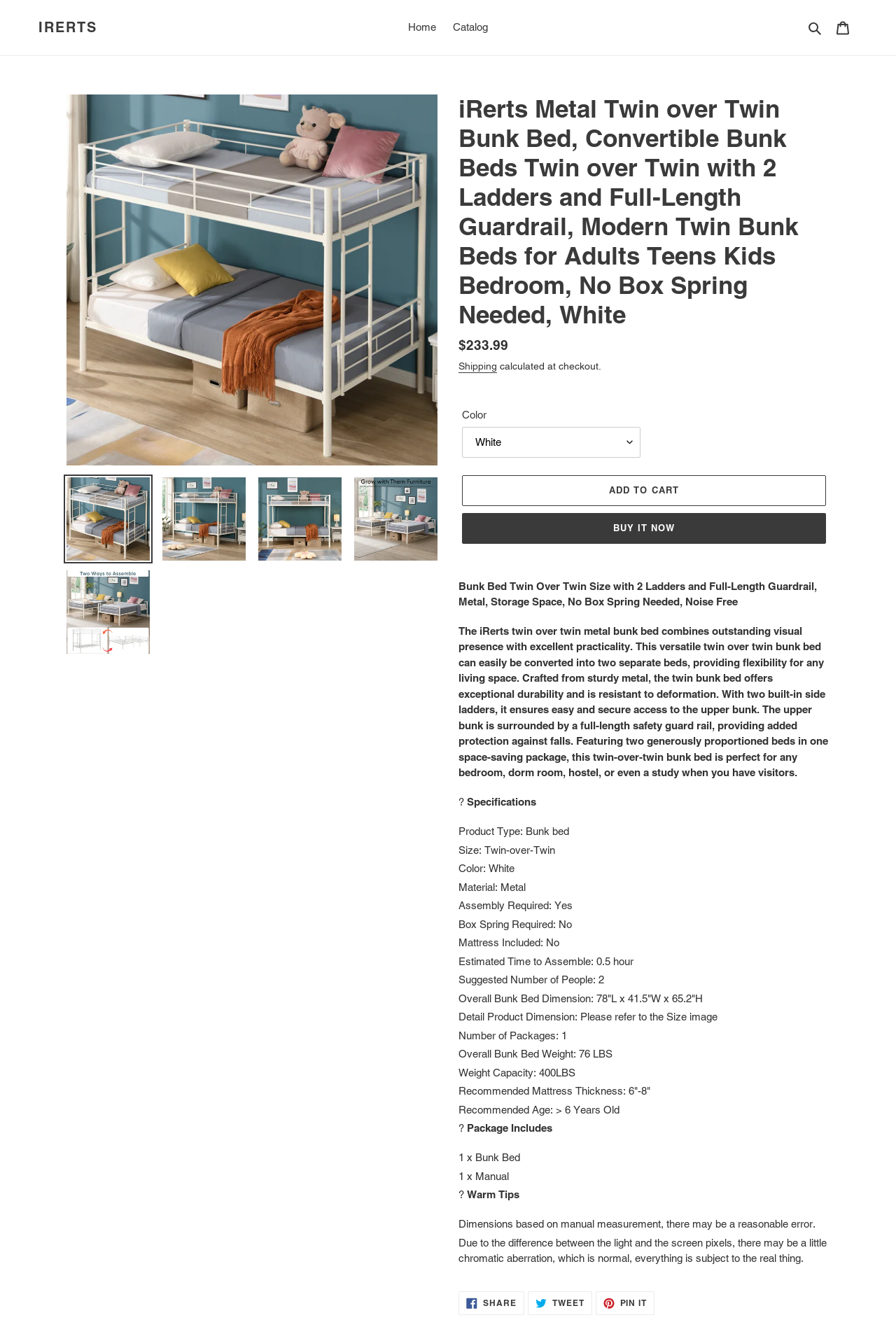Determine the bounding box coordinates for the area you should click to complete the following instruction: "Click the 'Search' button".

[0.897, 0.014, 0.924, 0.027]